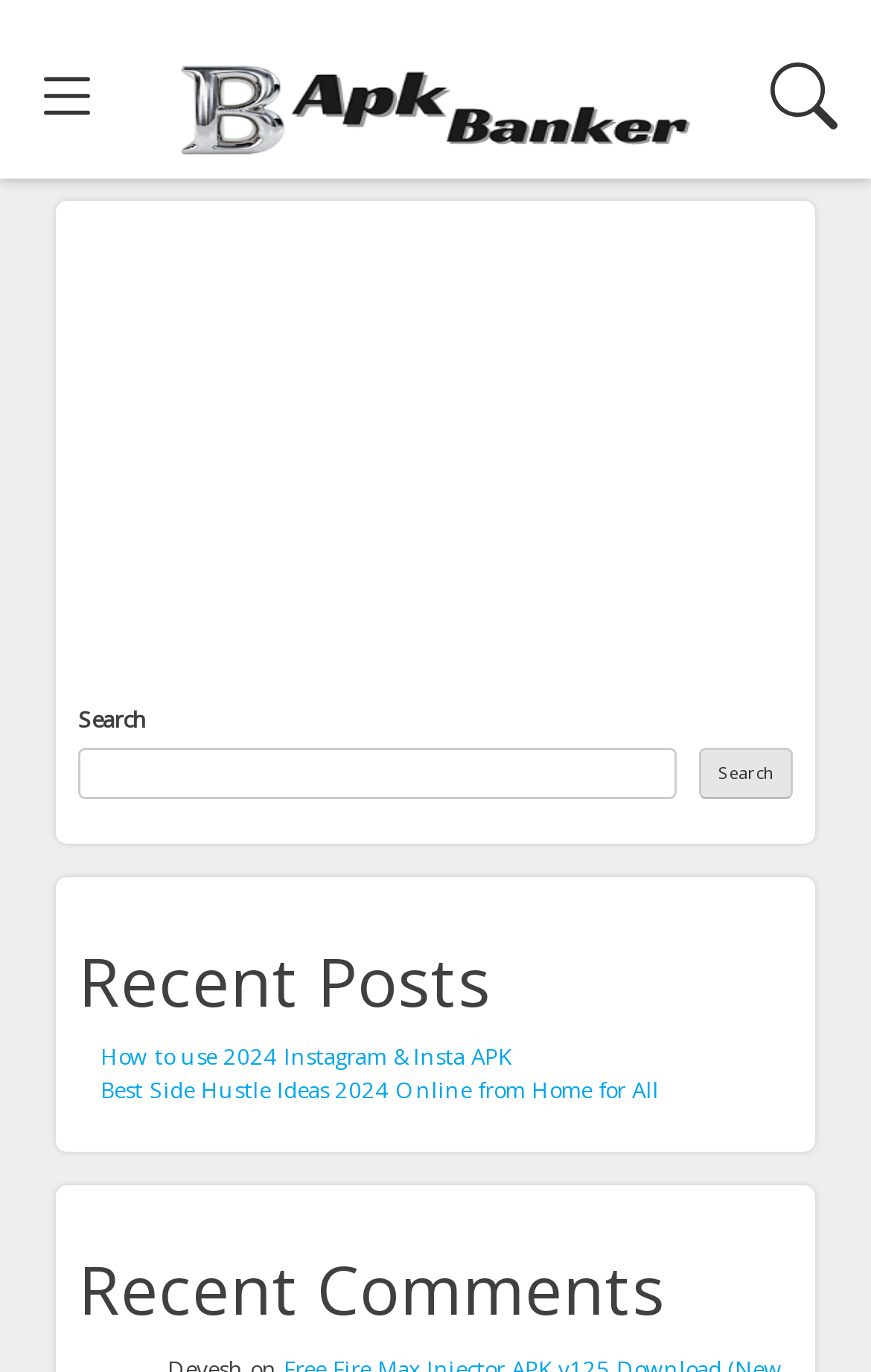Identify the bounding box coordinates for the element you need to click to achieve the following task: "View recent posts". Provide the bounding box coordinates as four float numbers between 0 and 1, in the form [left, top, right, bottom].

[0.09, 0.688, 0.91, 0.742]